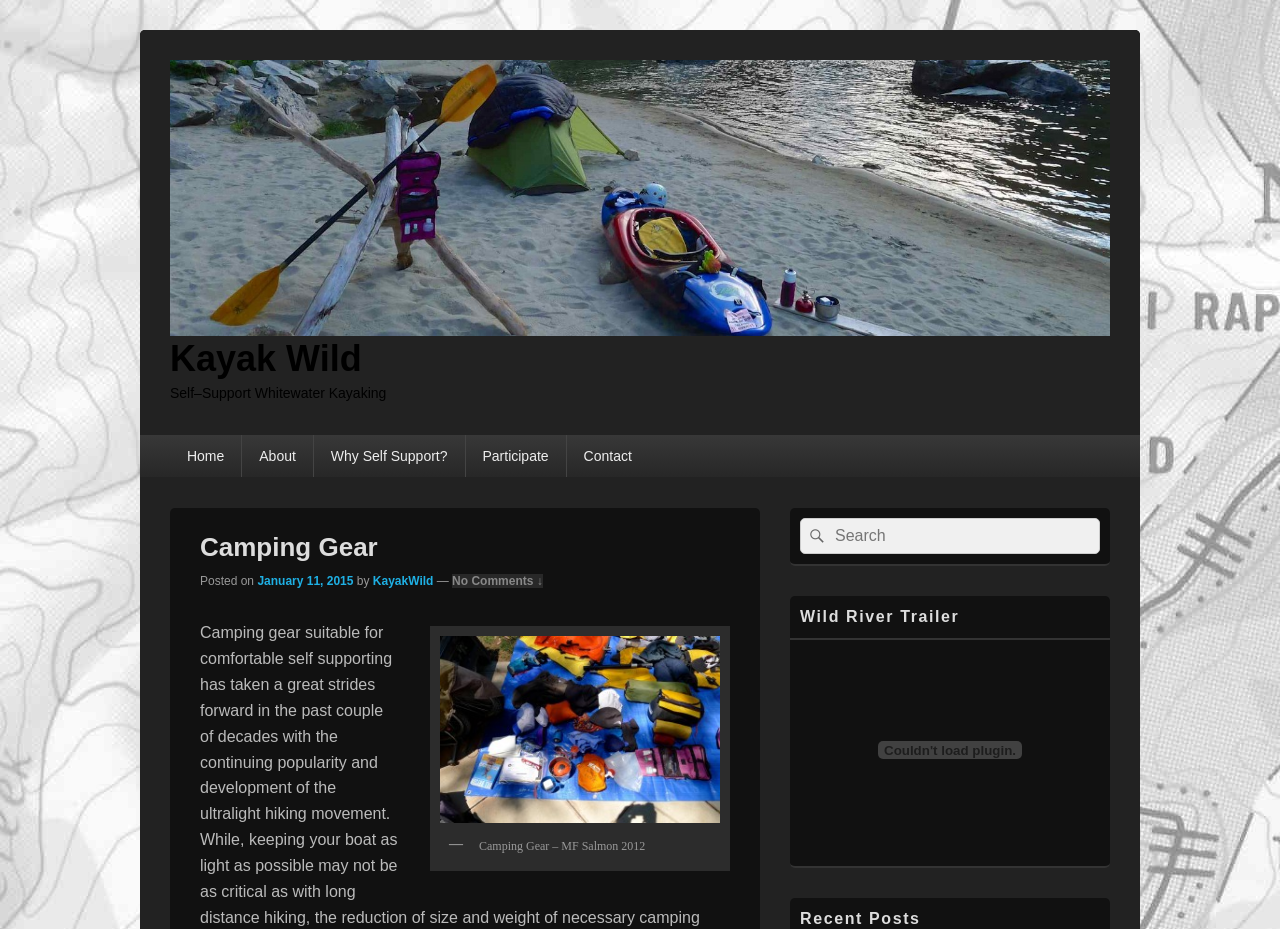Answer the question below in one word or phrase:
What is the primary menu item after 'Home'?

About